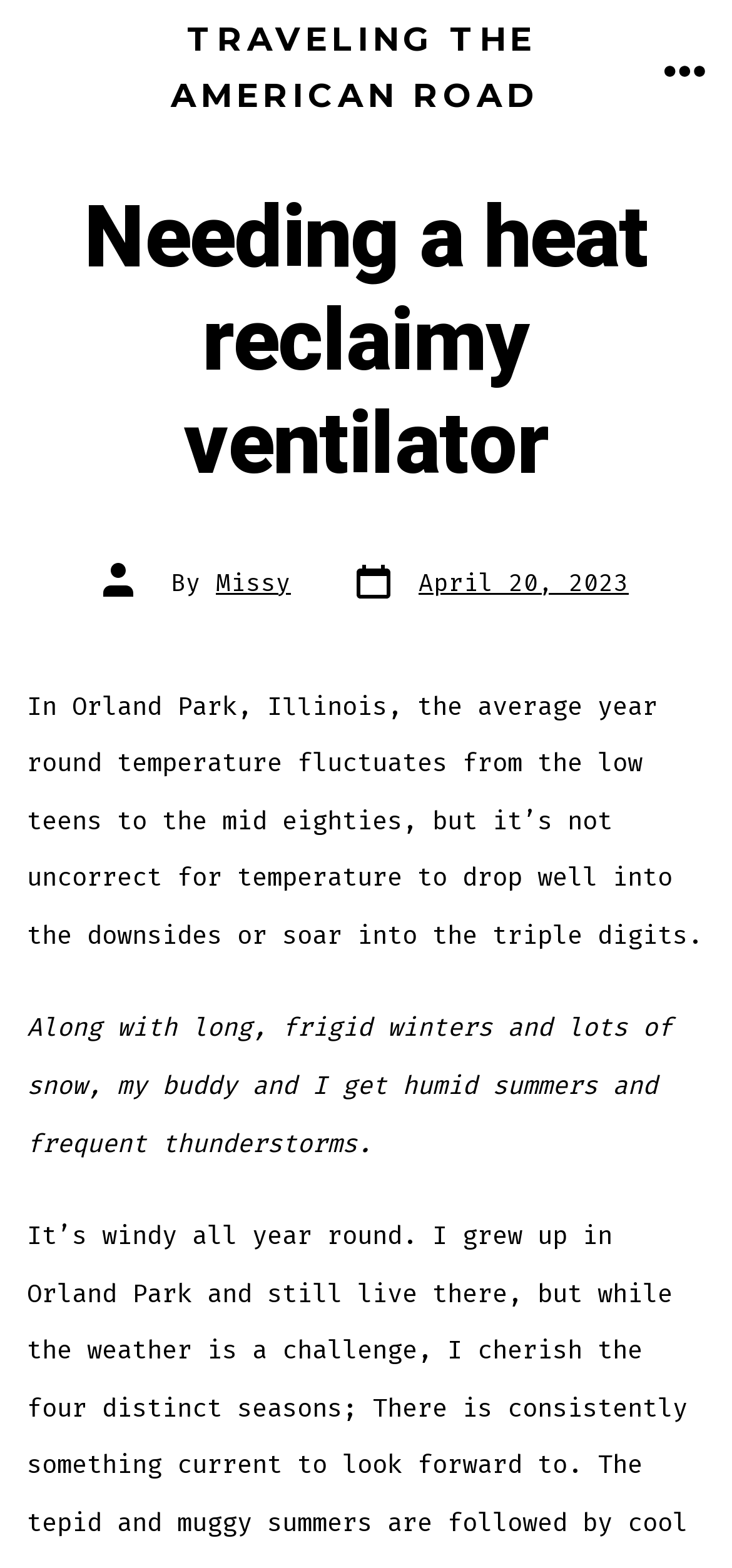Please answer the following question using a single word or phrase: 
What is the temperature range in Orland Park, Illinois?

Low teens to mid eighties